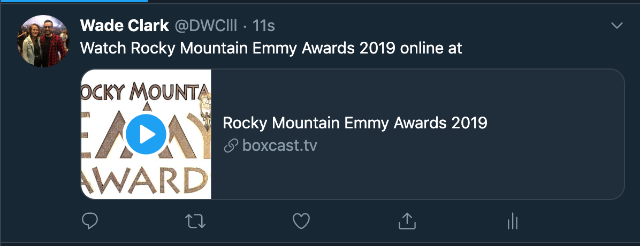Where can viewers watch the awards online?
Please respond to the question with a detailed and well-explained answer.

The question asks for the platform where viewers can watch the awards online. The promotional post provides a link to boxcast.tv, indicating that this is the website where the awards can be streamed live.